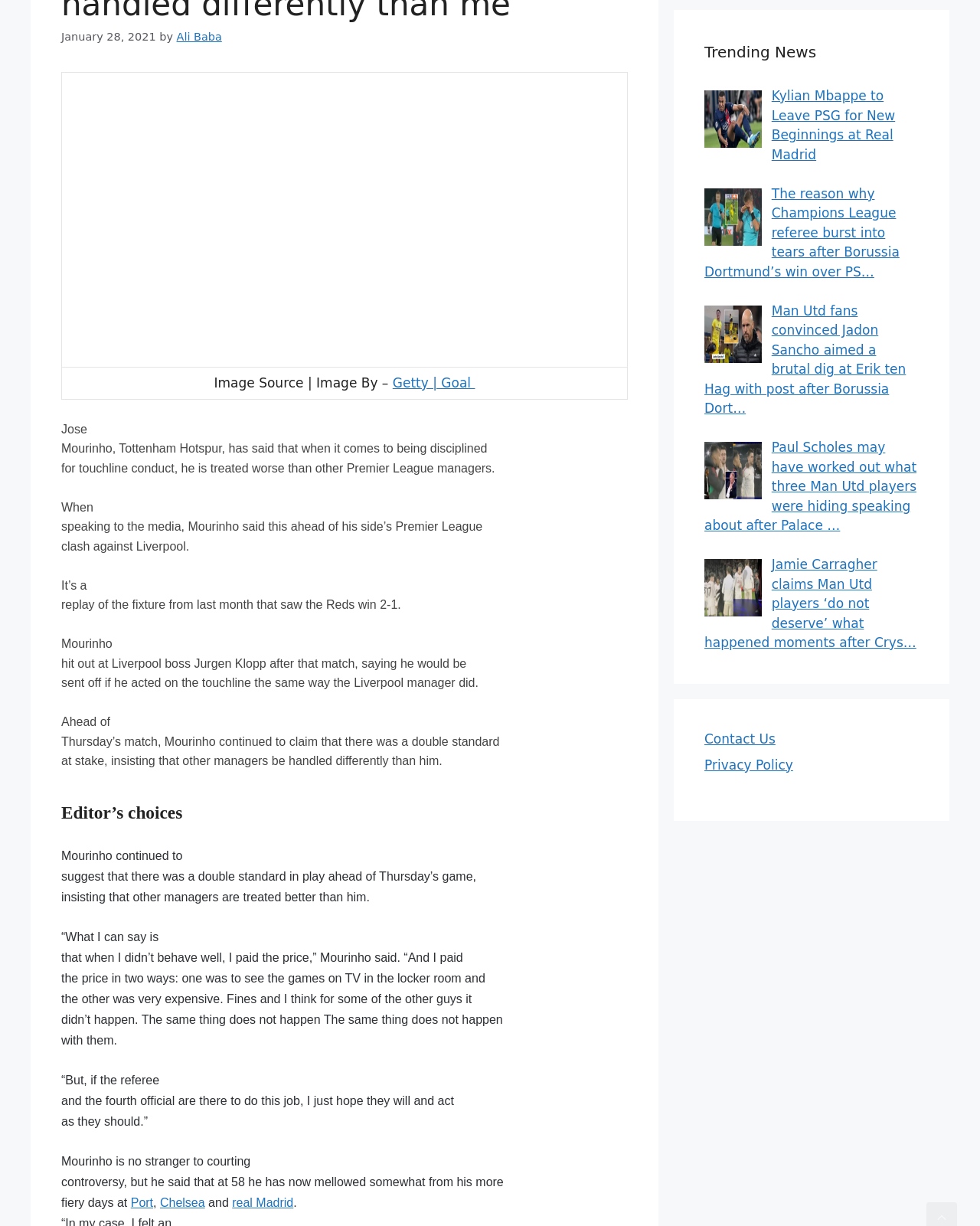Find the bounding box of the UI element described as: "Privacy Policy". The bounding box coordinates should be given as four float values between 0 and 1, i.e., [left, top, right, bottom].

[0.719, 0.607, 0.809, 0.62]